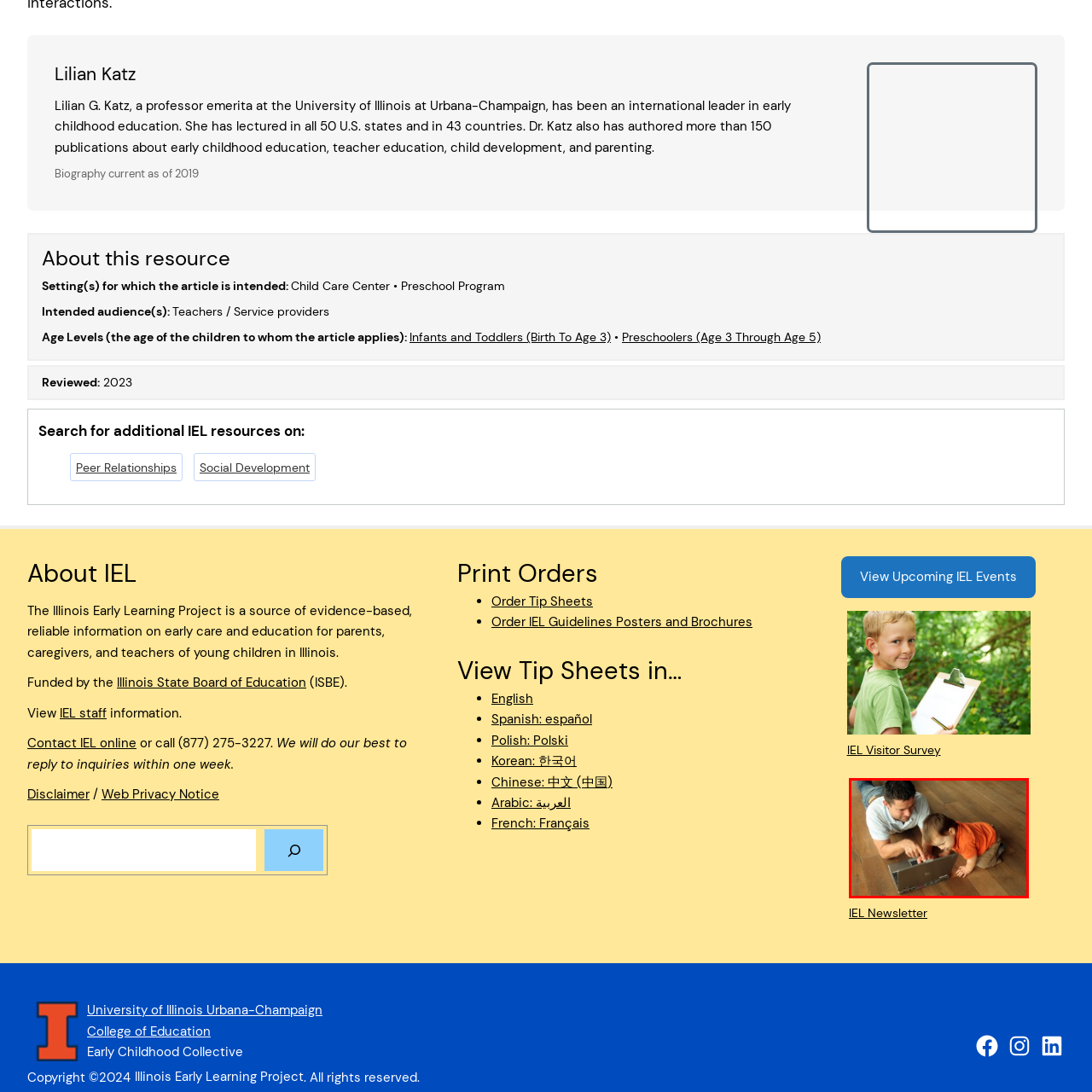Carefully analyze the image within the red boundary and describe it extensively.

The image depicts a heartwarming scene of a father and his young child engaged in a shared learning experience. They are lying side by side on a wooden floor, leaning over a laptop. The father, dressed in a light-colored polo shirt, is intently pointing at the laptop screen, likely guiding or teaching his child. The child, a toddler dressed in an orange shirt, is closely observing and seems to be interacting with the device, illustrating an early instance of digital literacy. This moment captures the essence of parental involvement in a child's learning process, reflecting the importance of technology in modern childcare settings. The image aligns with resources intended for parents and educators, such as those provided by the Illinois Early Learning Project, which focuses on early childhood education and development.